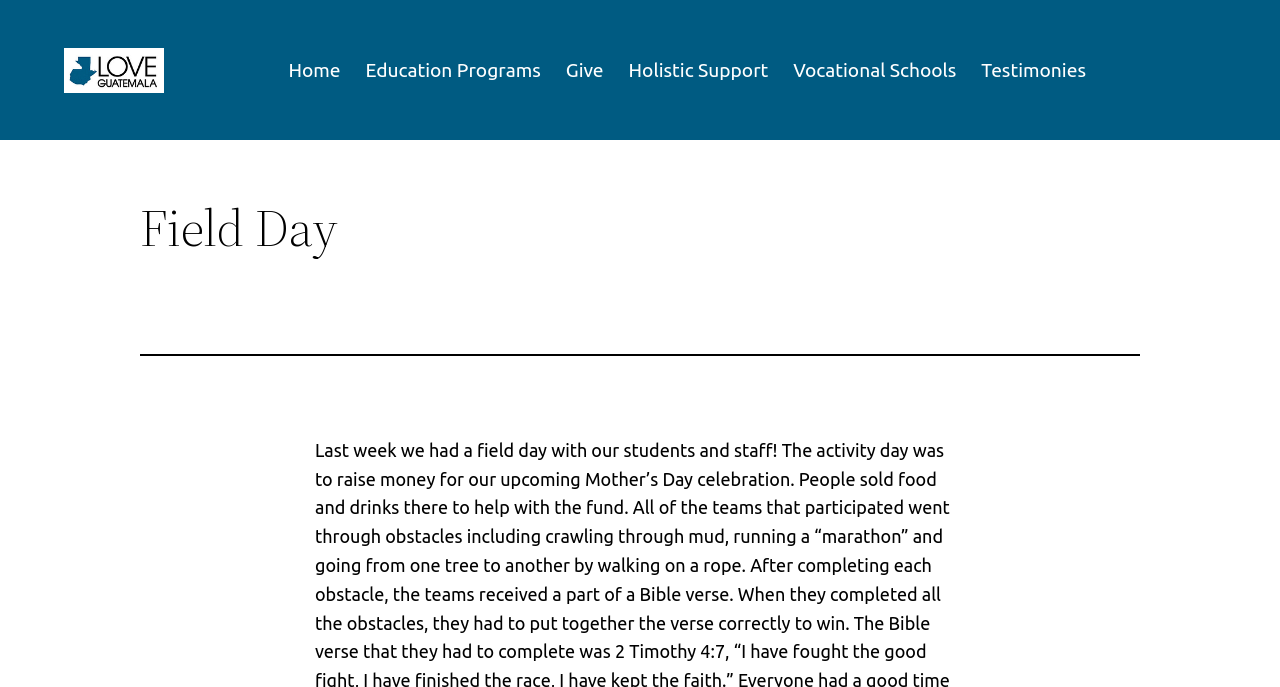Using the webpage screenshot, find the UI element described by Vocational Schools. Provide the bounding box coordinates in the format (top-left x, top-left y, bottom-right x, bottom-right y), ensuring all values are floating point numbers between 0 and 1.

[0.62, 0.08, 0.747, 0.124]